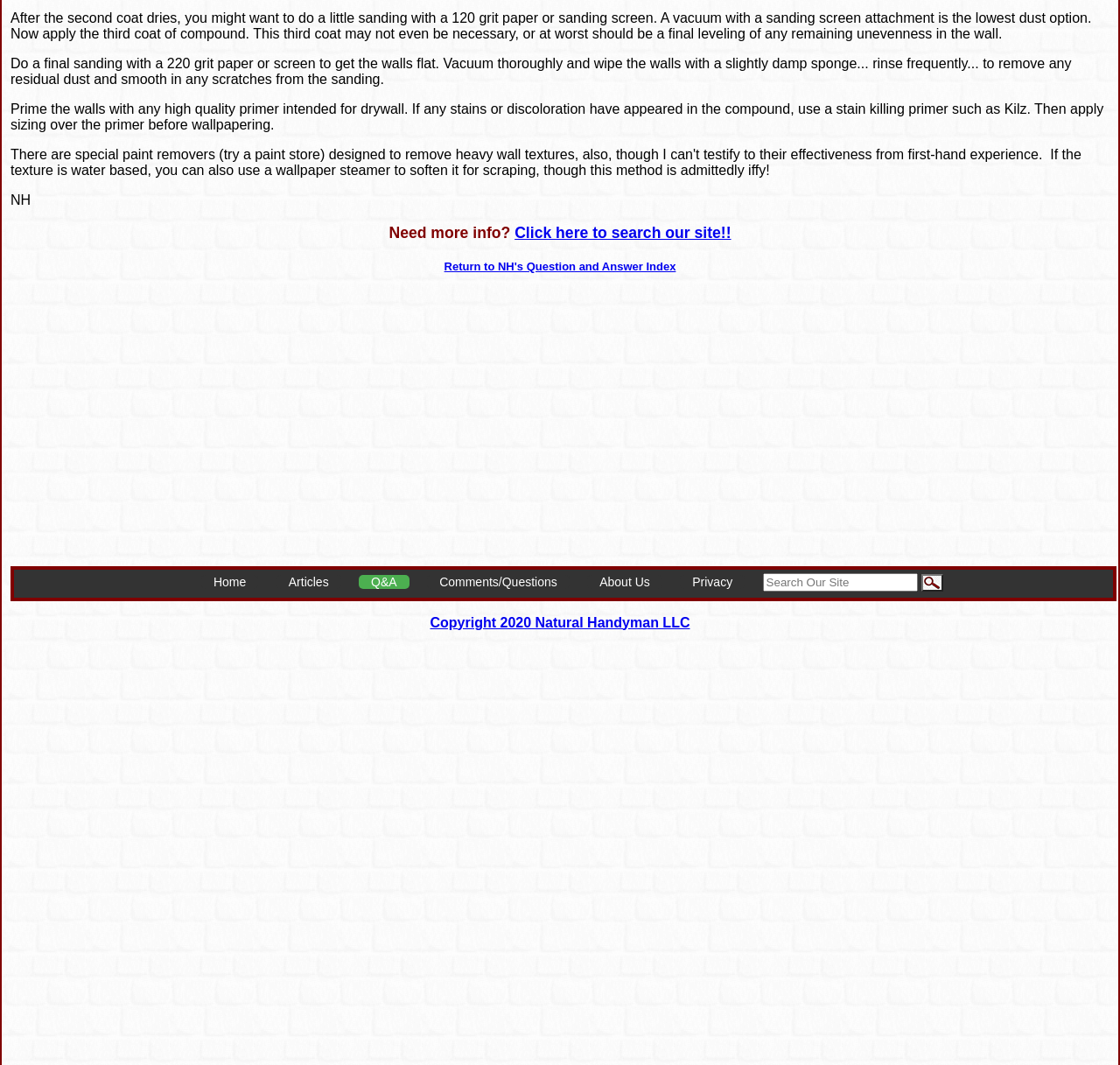Please locate the bounding box coordinates for the element that should be clicked to achieve the following instruction: "Click to search the site". Ensure the coordinates are given as four float numbers between 0 and 1, i.e., [left, top, right, bottom].

[0.459, 0.21, 0.653, 0.227]